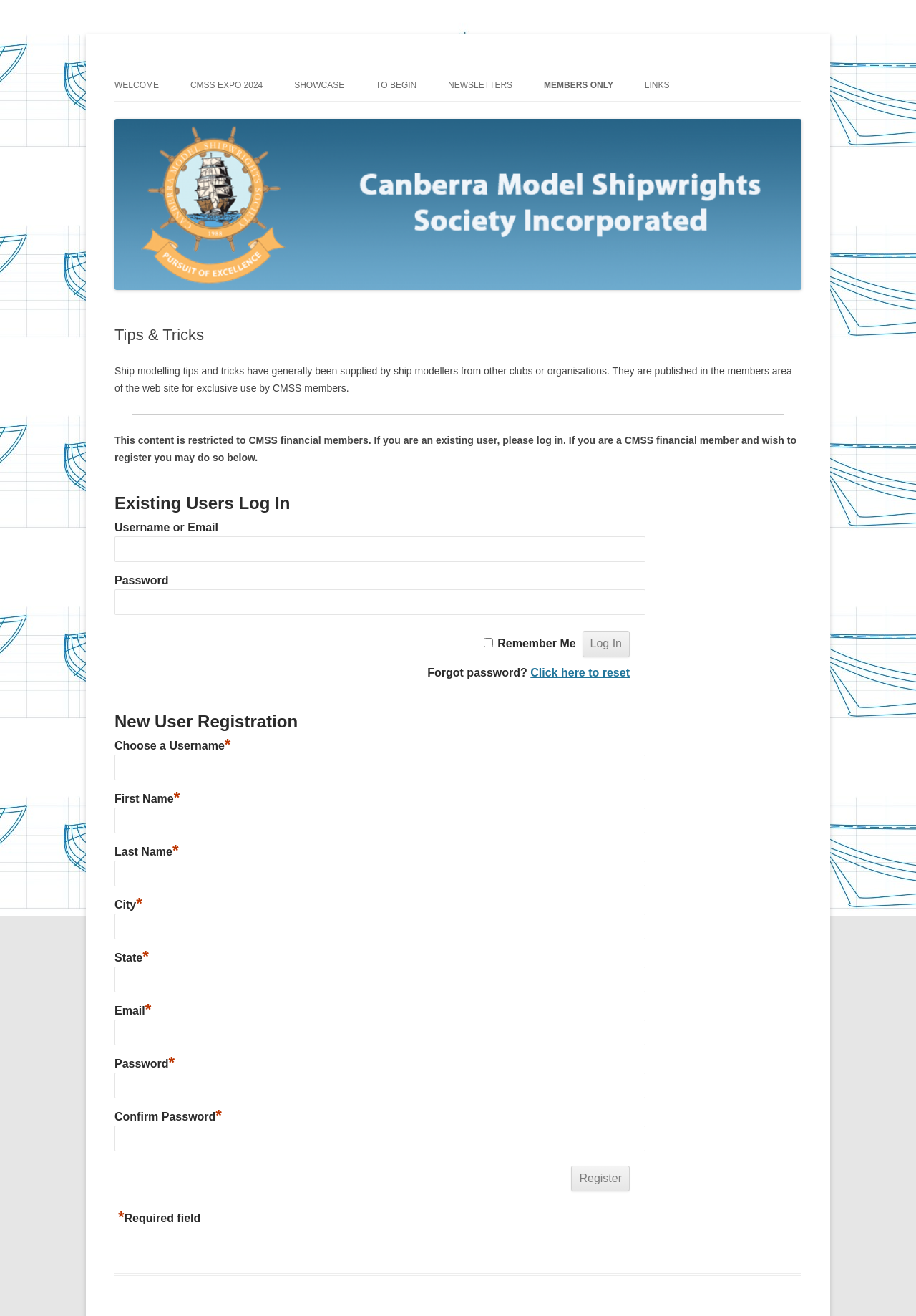Give an extensive and precise description of the webpage.

The webpage is about the Canberra Model Shipwrights Society, with a focus on tips and tricks for ship modeling. At the top, there is a heading with the society's name, followed by a link to skip to the content. Below this, there are several links to different sections of the website, including "WELCOME", "ABOUT CMSS", "CONTACTS", and more.

To the right of these links, there are additional links to specific topics, such as "CMSS EXPO 2024", "SHOWCASE", and "BUILD LOGS". Further down the page, there are links to "NEWSLETTERS", "MEMBERS ONLY", and "TIPS & TRICKS", among others.

The main content of the page is divided into two sections. The first section has a heading "Tips & Tricks" and a paragraph of text explaining that the tips and tricks are supplied by ship modelers from other clubs or organizations and are exclusive to CMSS members. Below this, there is a separator line and a message stating that the content is restricted to financial members of CMSS.

The second section is a login and registration area. Existing users can log in with their username or email and password, while new users can register by providing their username, first name, last name, city, state, email, and password. There are also options to remember the login credentials and to reset the password if forgotten.

Overall, the webpage appears to be a members-only area for the Canberra Model Shipwrights Society, providing access to exclusive content and resources for ship modeling enthusiasts.